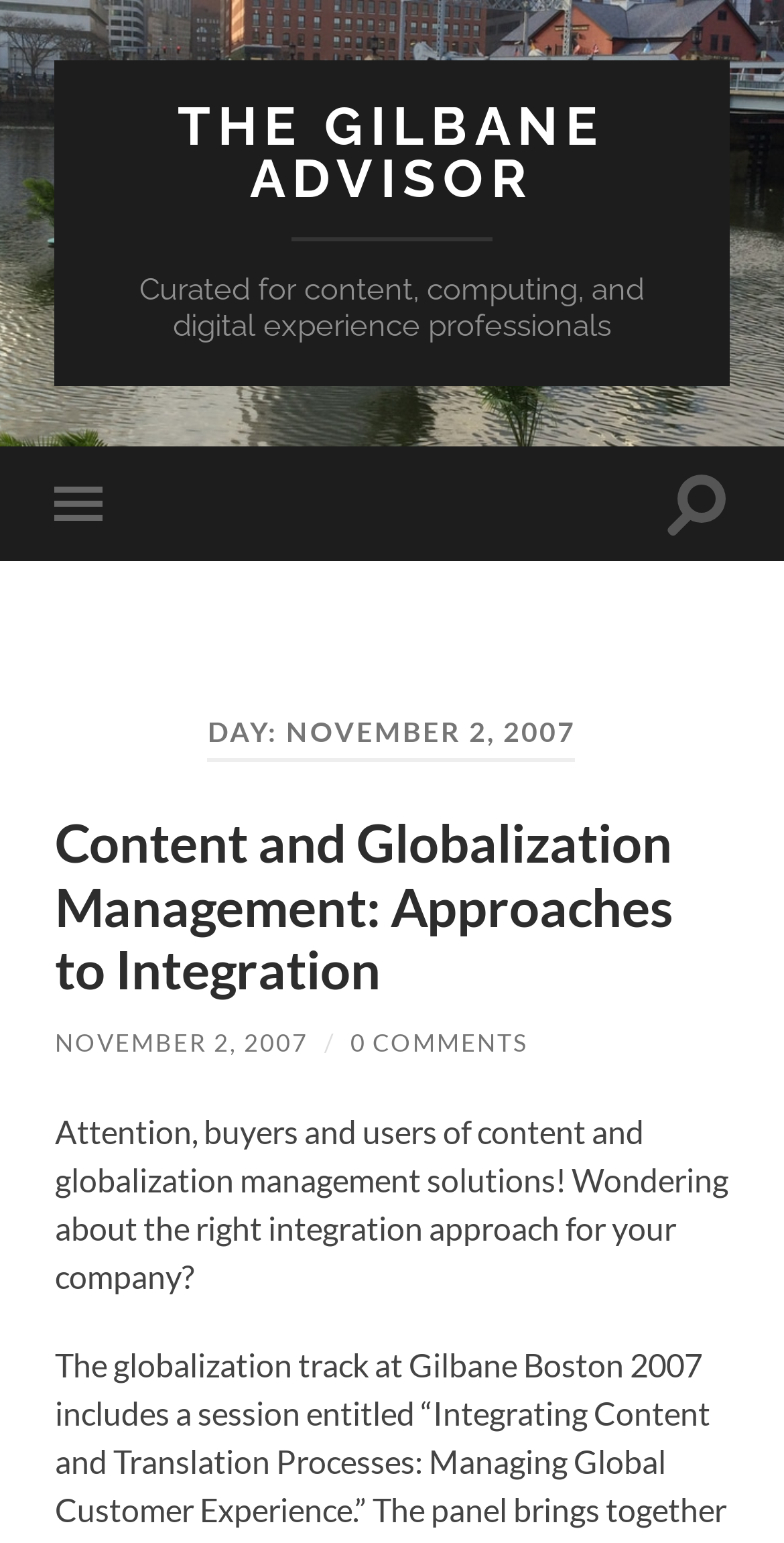Use a single word or phrase to answer the question: How many comments does the first article have?

0